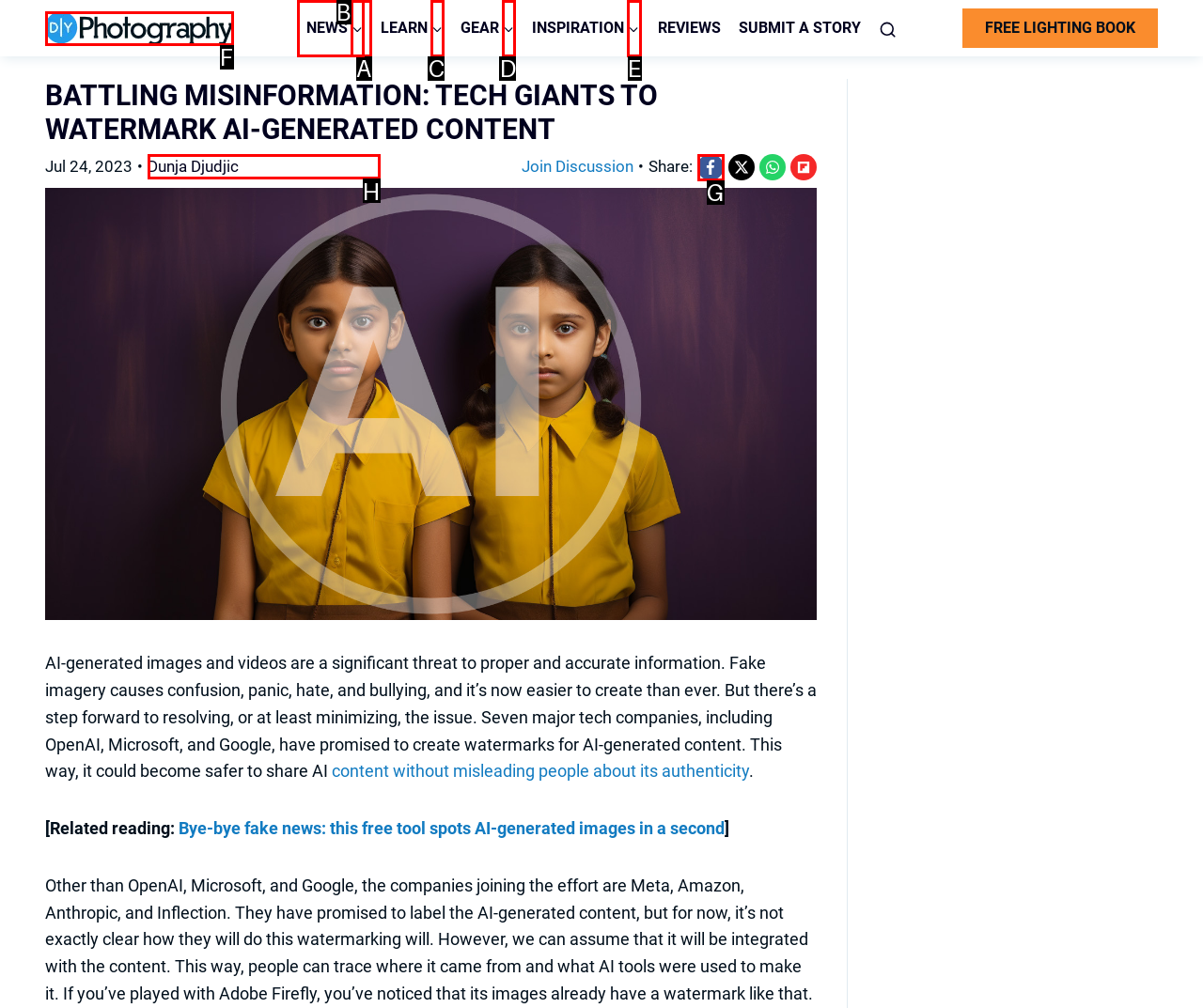Tell me which UI element to click to fulfill the given task: Read the article by Dunja Djudjic. Respond with the letter of the correct option directly.

H